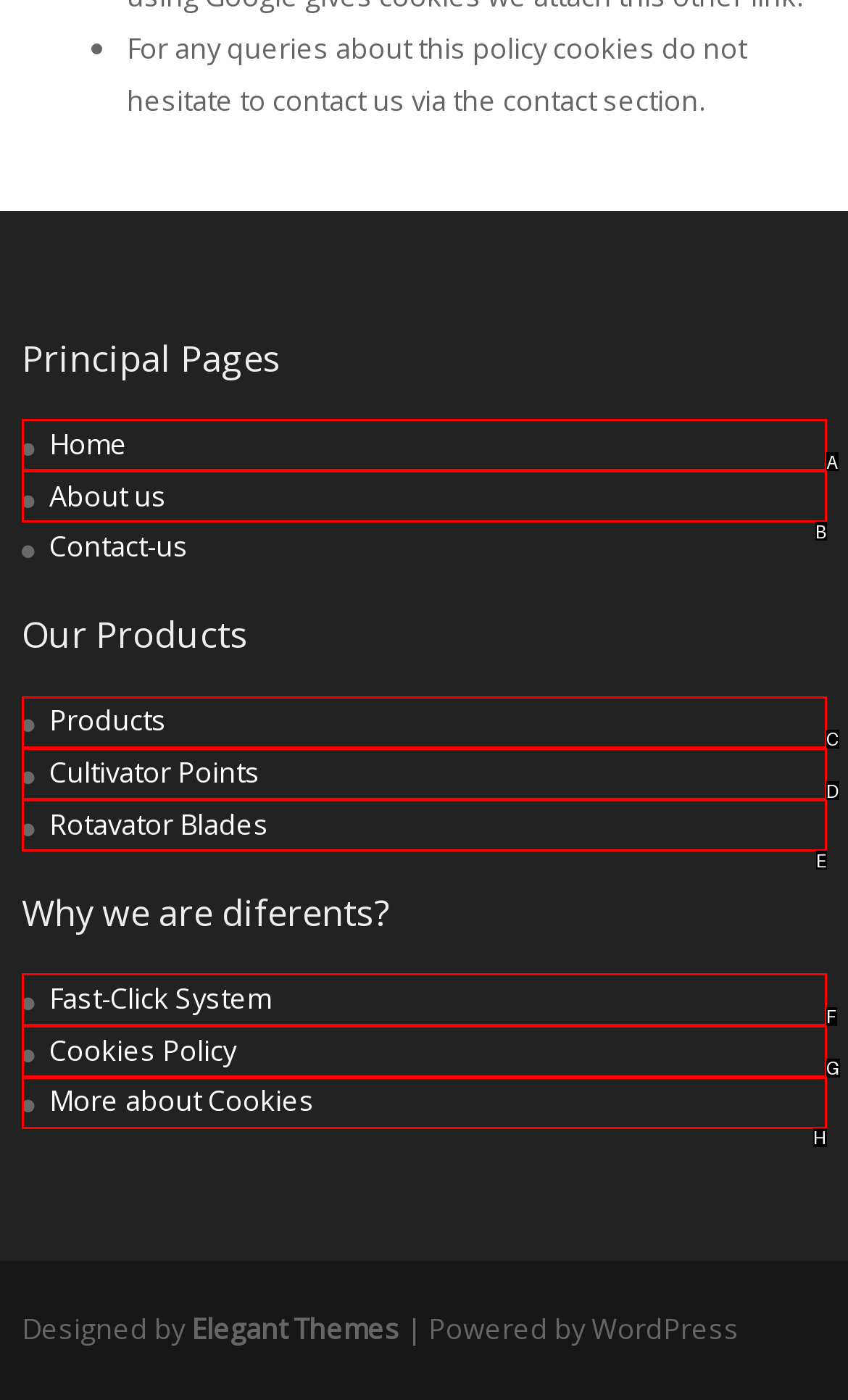Choose the UI element that best aligns with the description: More about Cookies
Respond with the letter of the chosen option directly.

H